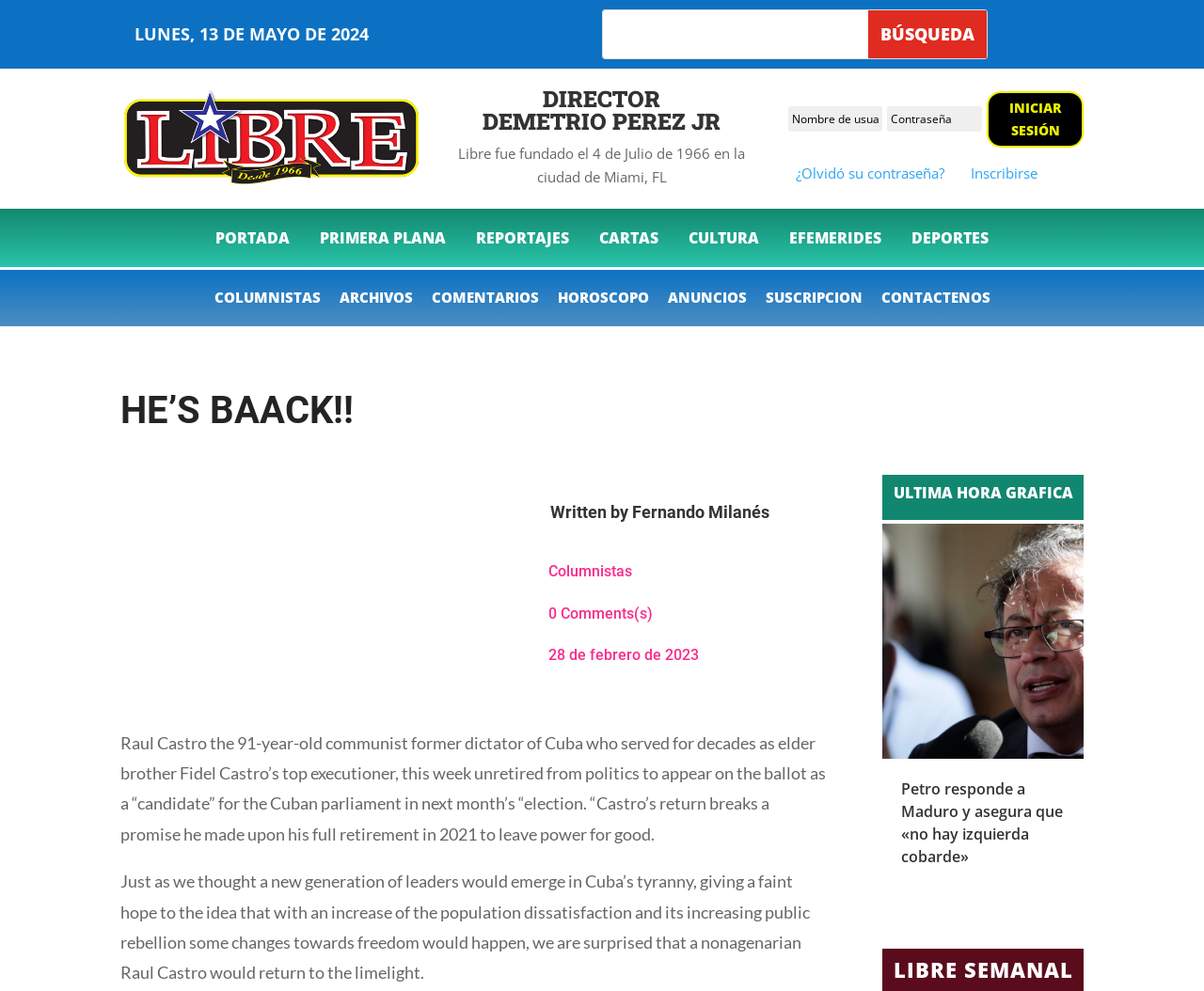Please give the bounding box coordinates of the area that should be clicked to fulfill the following instruction: "read the article". The coordinates should be in the format of four float numbers from 0 to 1, i.e., [left, top, right, bottom].

[0.733, 0.528, 0.9, 0.885]